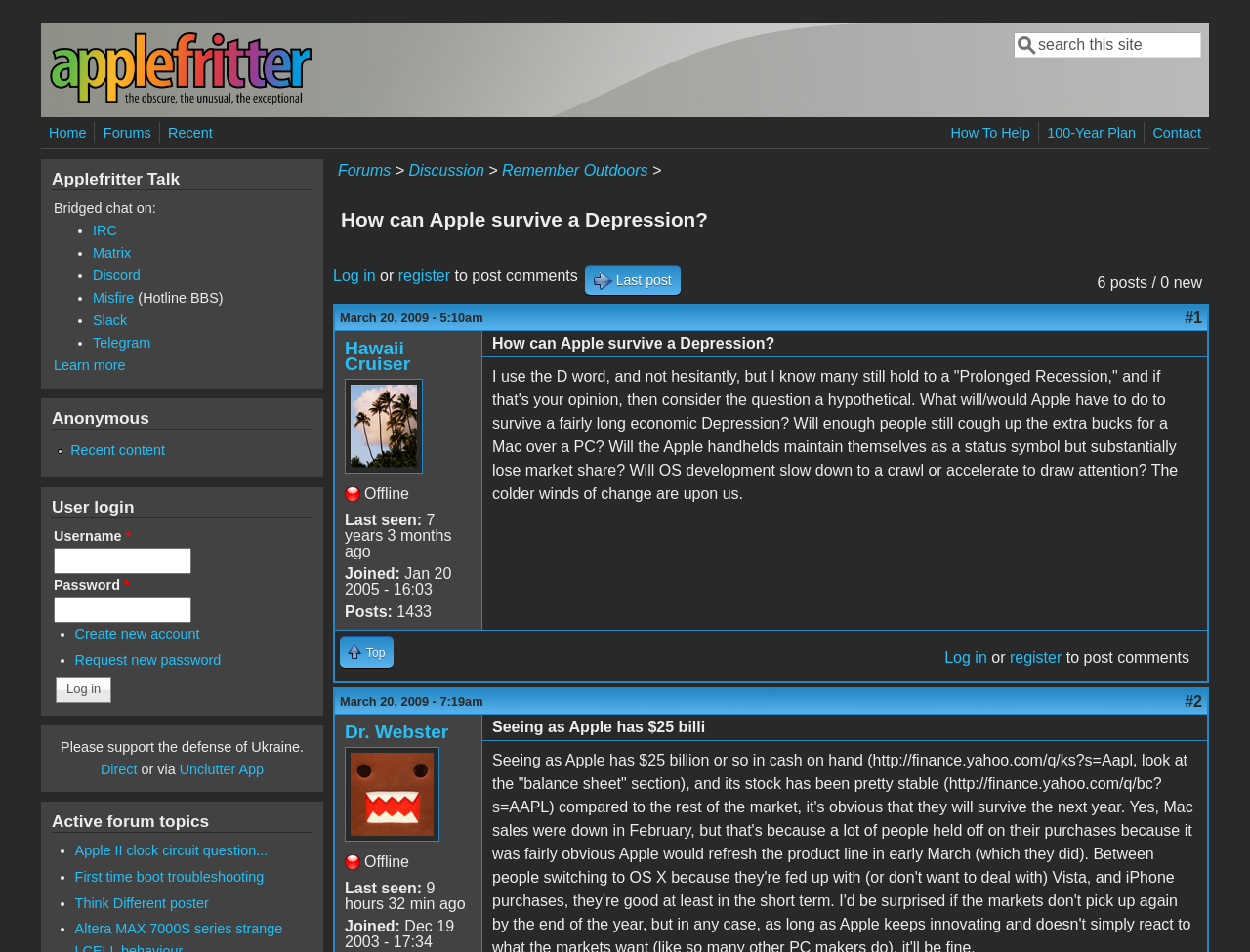What is the purpose of the 'Search form'?
Please respond to the question thoroughly and include all relevant details.

The purpose of the 'Search form' is to allow users to search the site for specific content, as indicated by the text 'Search this site' next to the search textbox.